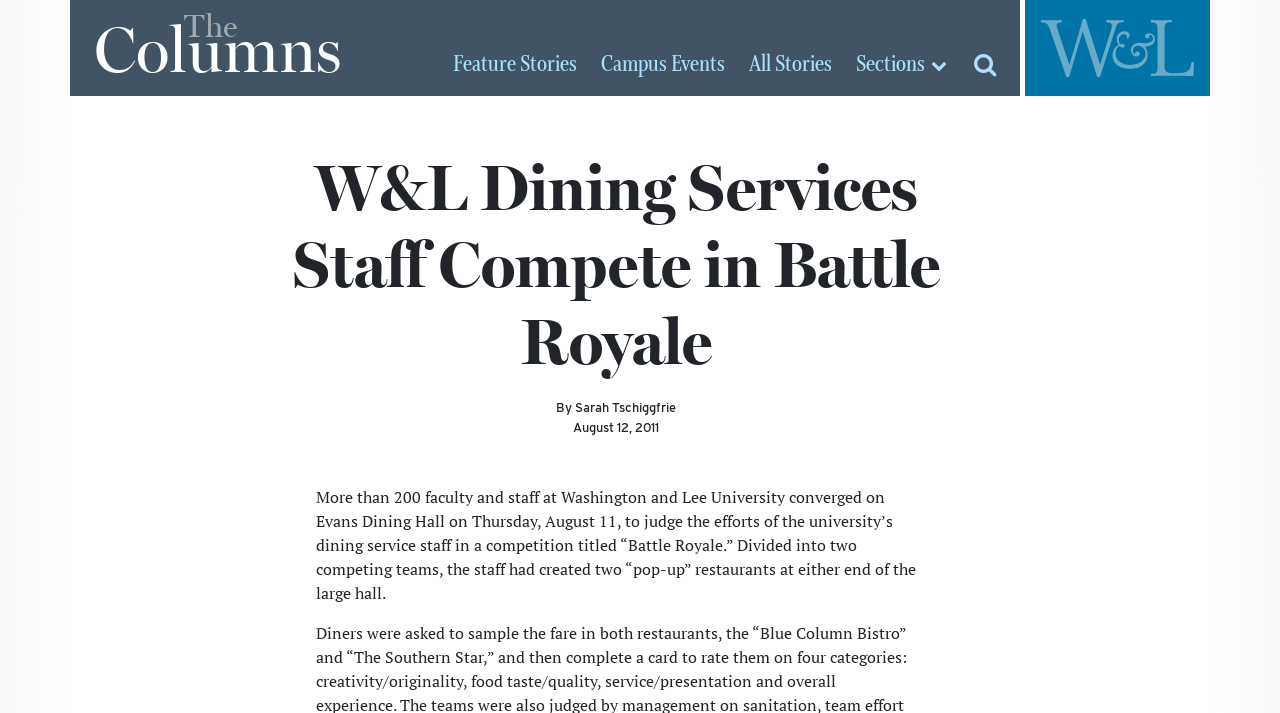Locate the headline of the webpage and generate its content.

W&L Dining Services Staff Compete in Battle Royale